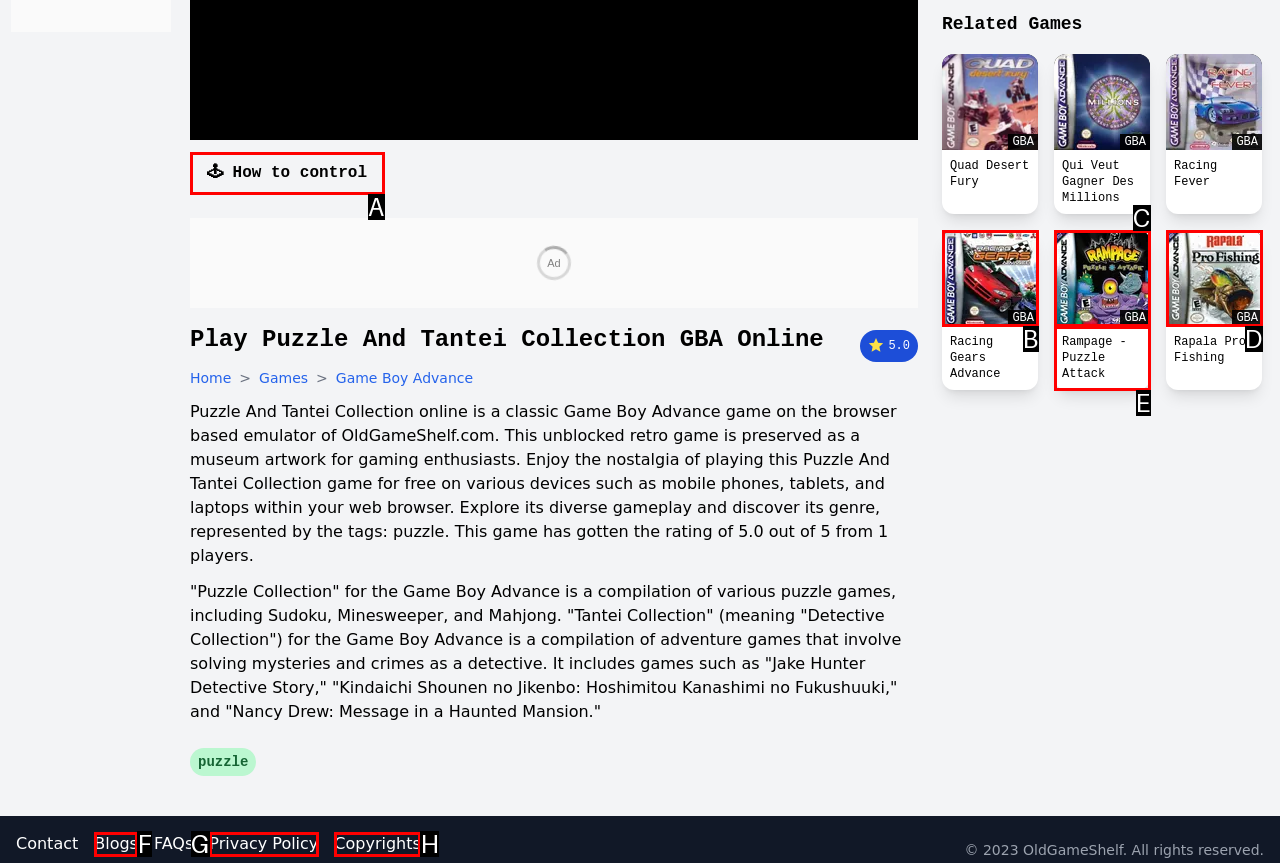Identify the option that corresponds to the given description: GBA. Reply with the letter of the chosen option directly.

D